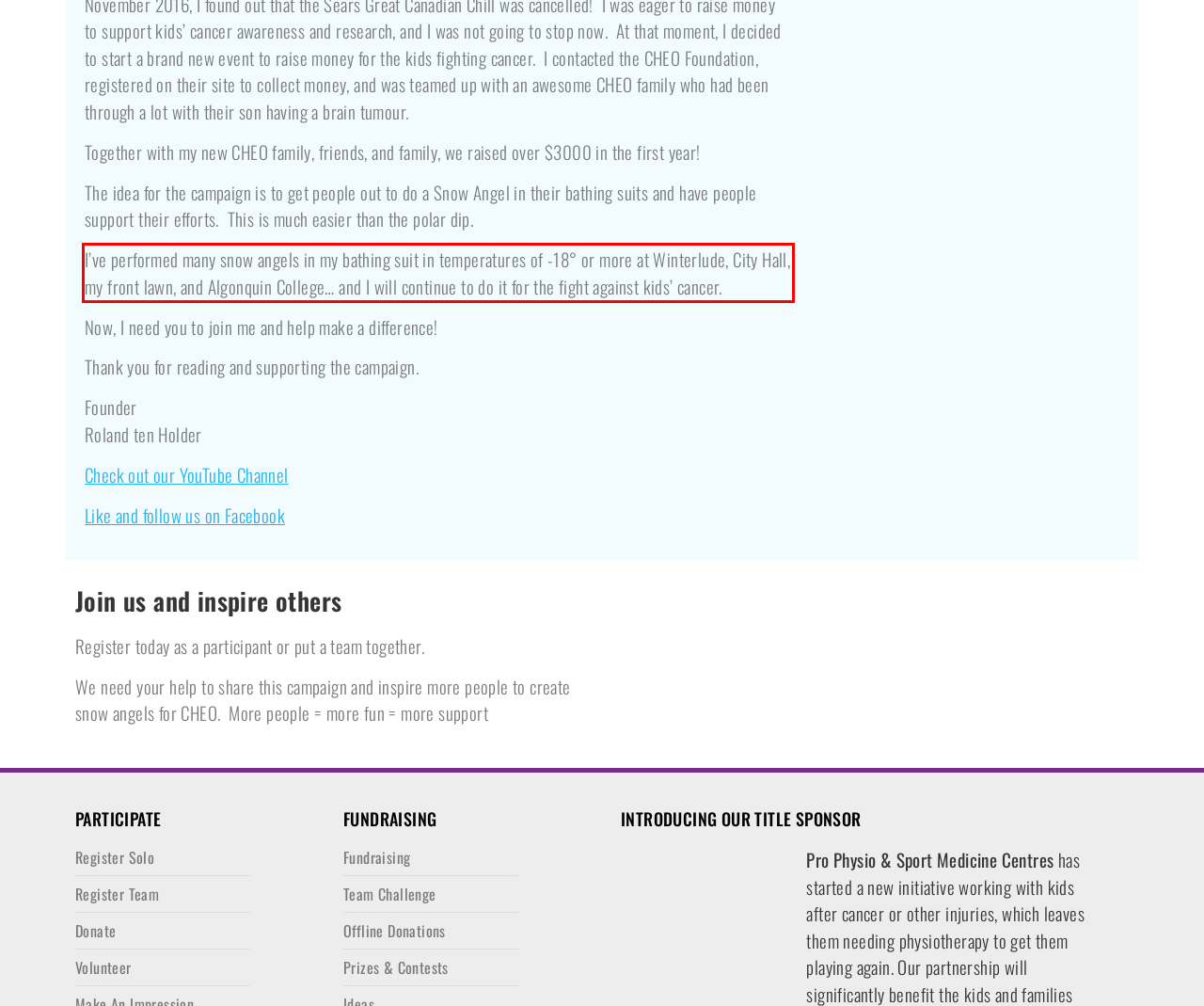From the given screenshot of a webpage, identify the red bounding box and extract the text content within it.

I’ve performed many snow angels in my bathing suit in temperatures of -18° or more at Winterlude, City Hall, my front lawn, and Algonquin College… and I will continue to do it for the fight against kids’ cancer.